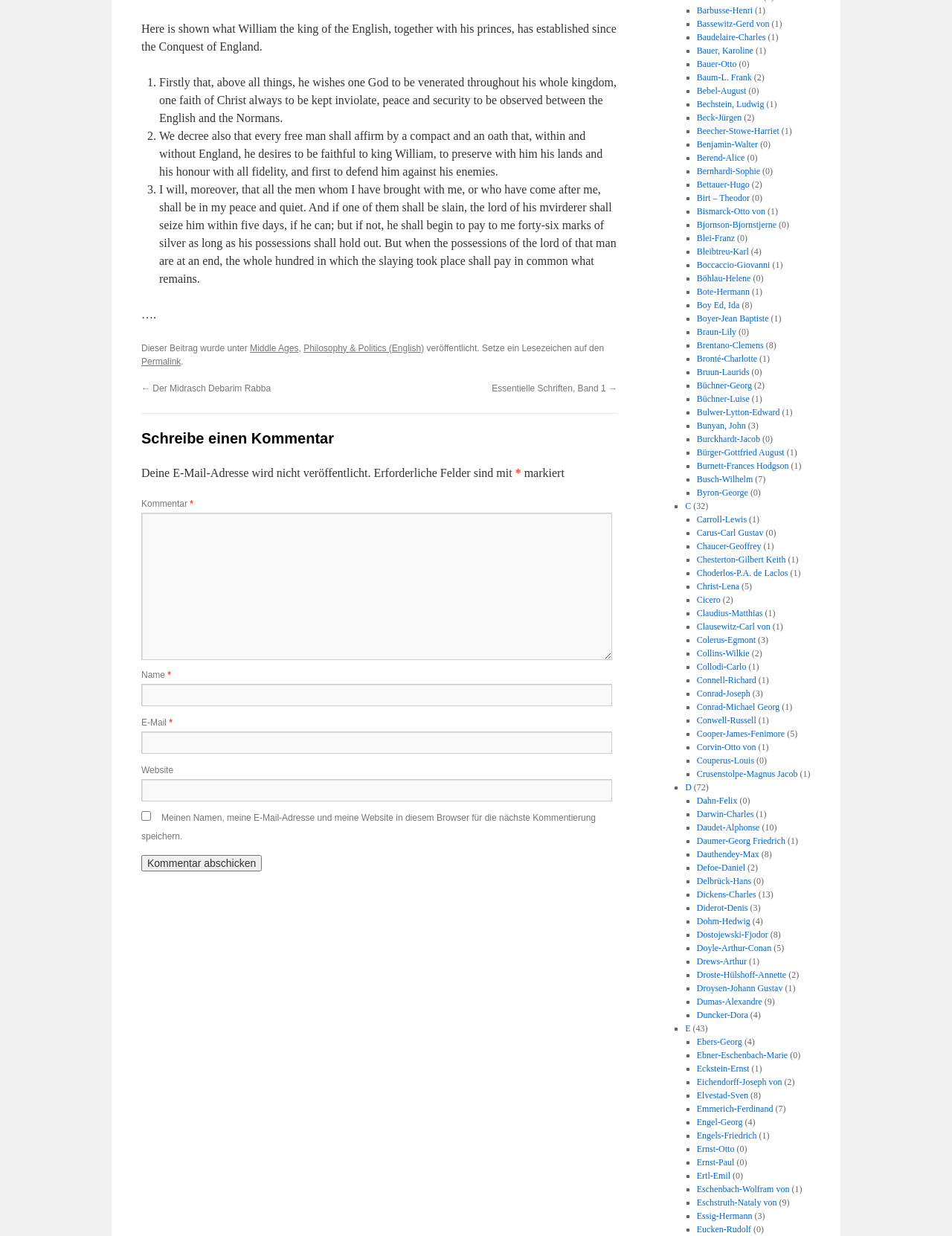Find and indicate the bounding box coordinates of the region you should select to follow the given instruction: "Click the 'Kommentar abschicken' button".

[0.148, 0.691, 0.275, 0.705]